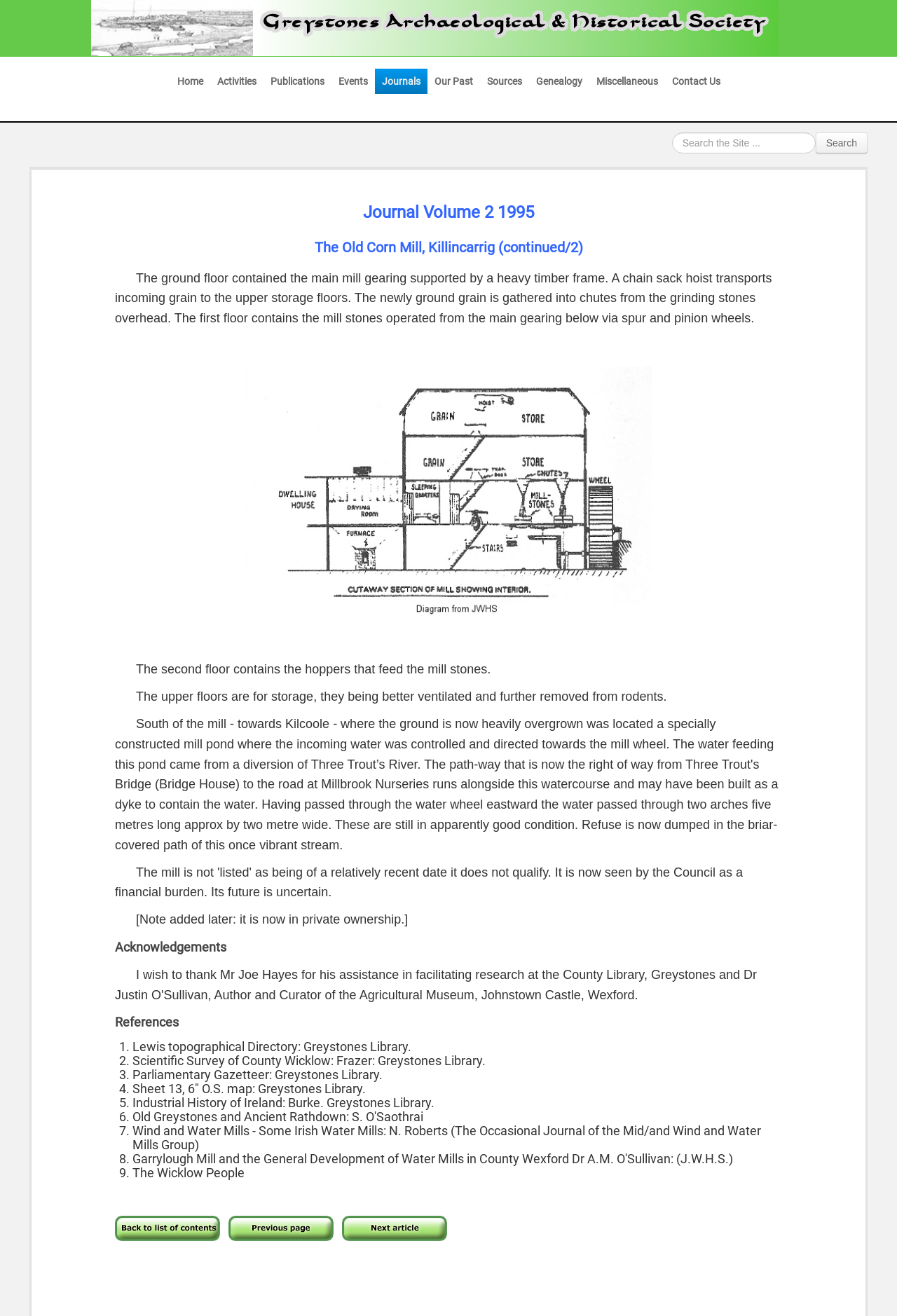How many links are there in the navigation menu?
Based on the screenshot, give a detailed explanation to answer the question.

The navigation menu is located at the top of the webpage, and it contains links to 'Home', 'Activities', 'Publications', 'Events', 'Journals', 'Our Past', 'Sources', 'Genealogy', and 'Miscellaneous', which makes a total of 9 links.